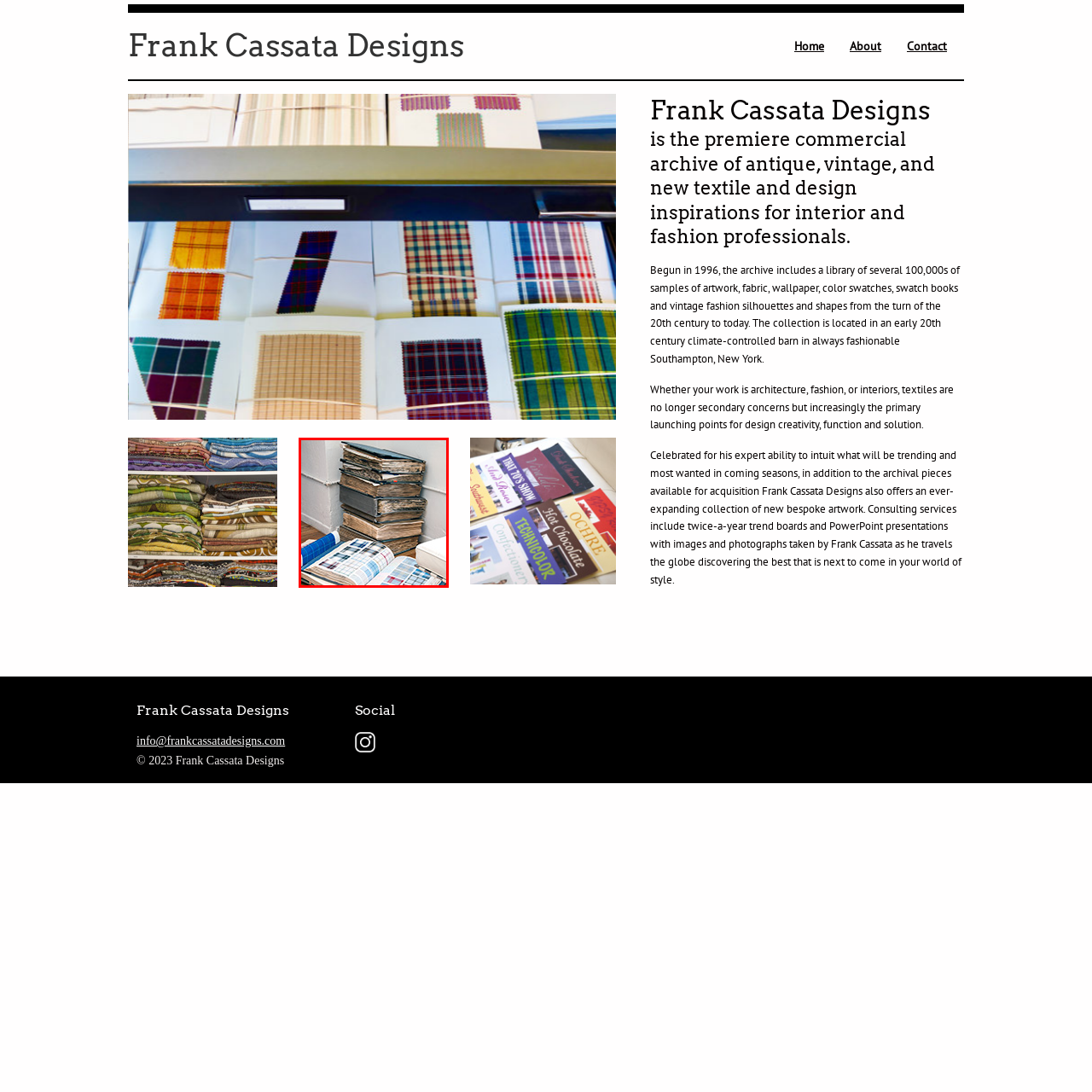Generate a comprehensive caption for the image section marked by the red box.

The image depicts a collection of books stacked vertically, showcasing a variety of textured covers, with some wear indicating their age and frequent use. Among these books, several swatch books are laid open, revealing colorful patterns and fabric samples, emphasizing the rich history and variety of textiles. The setting appears to be an interior space, likely related to design or fashion, and captures the spirit of a comprehensive archive dedicated to antique, vintage, and contemporary textile inspirations. This collection represents the extensive resources available to professionals in interior design and fashion, as curated by Frank Cassata Designs.